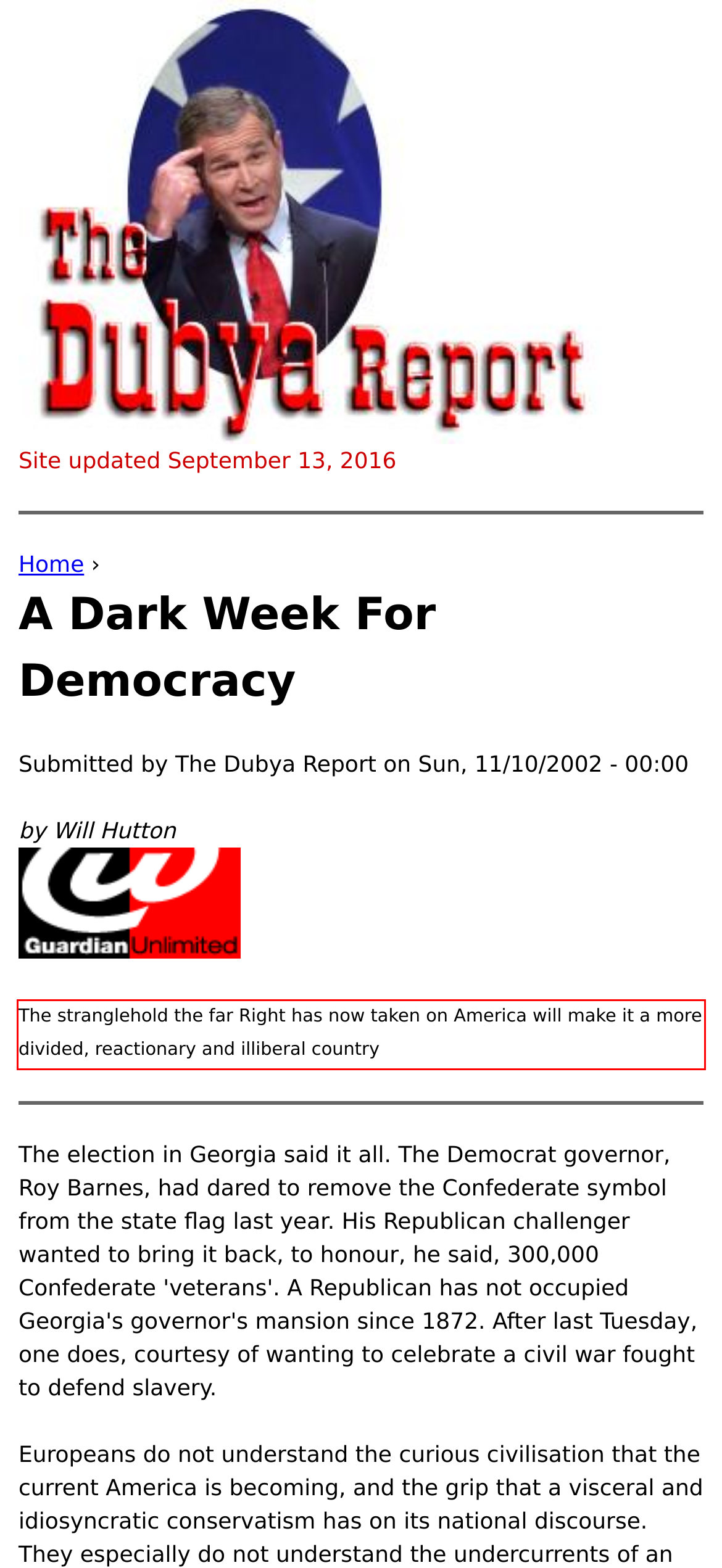Please identify the text within the red rectangular bounding box in the provided webpage screenshot.

The stranglehold the far Right has now taken on America will make it a more divided, reactionary and illiberal country